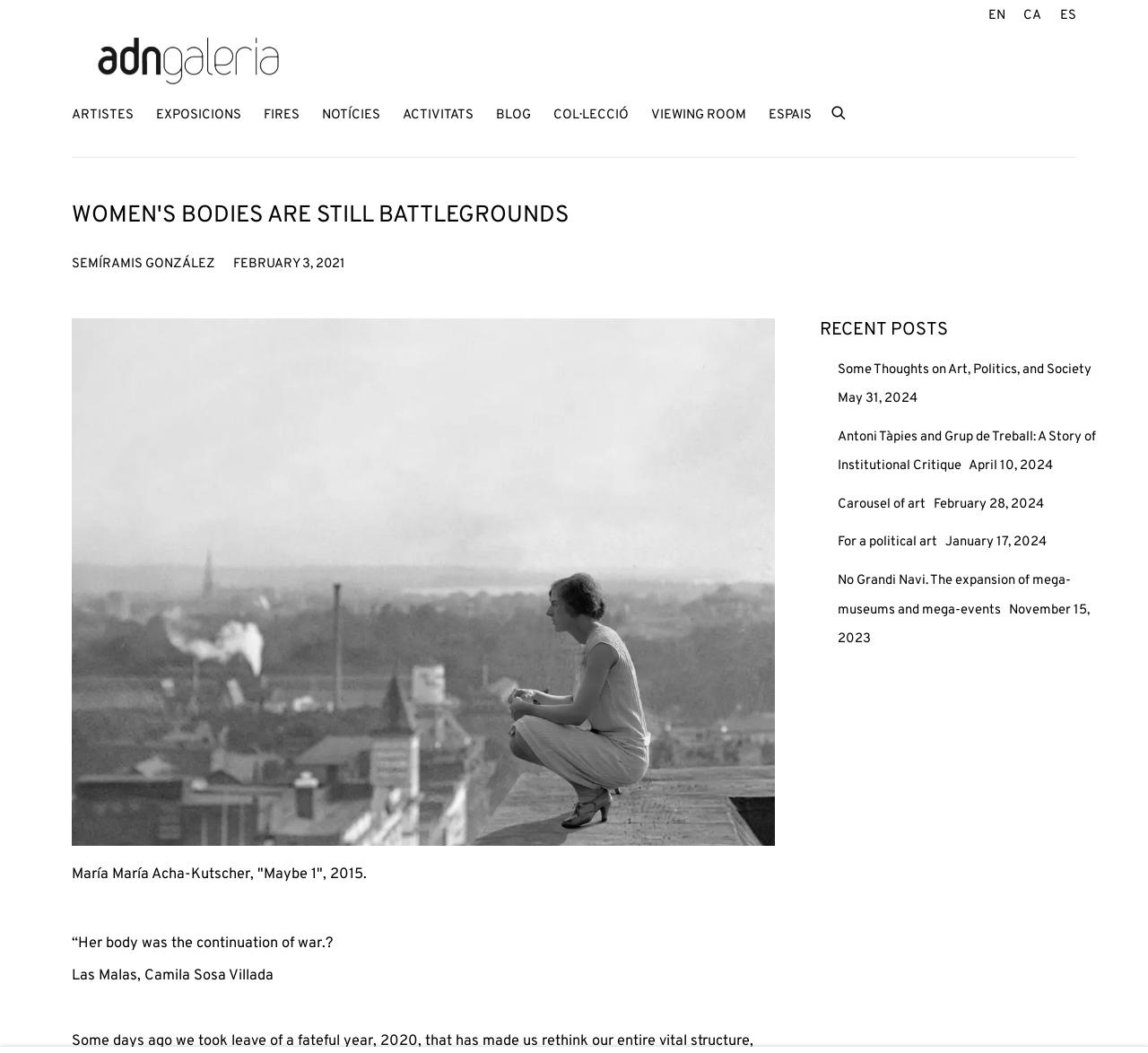Respond to the question with just a single word or phrase: 
How many recent posts are listed on the page?

5